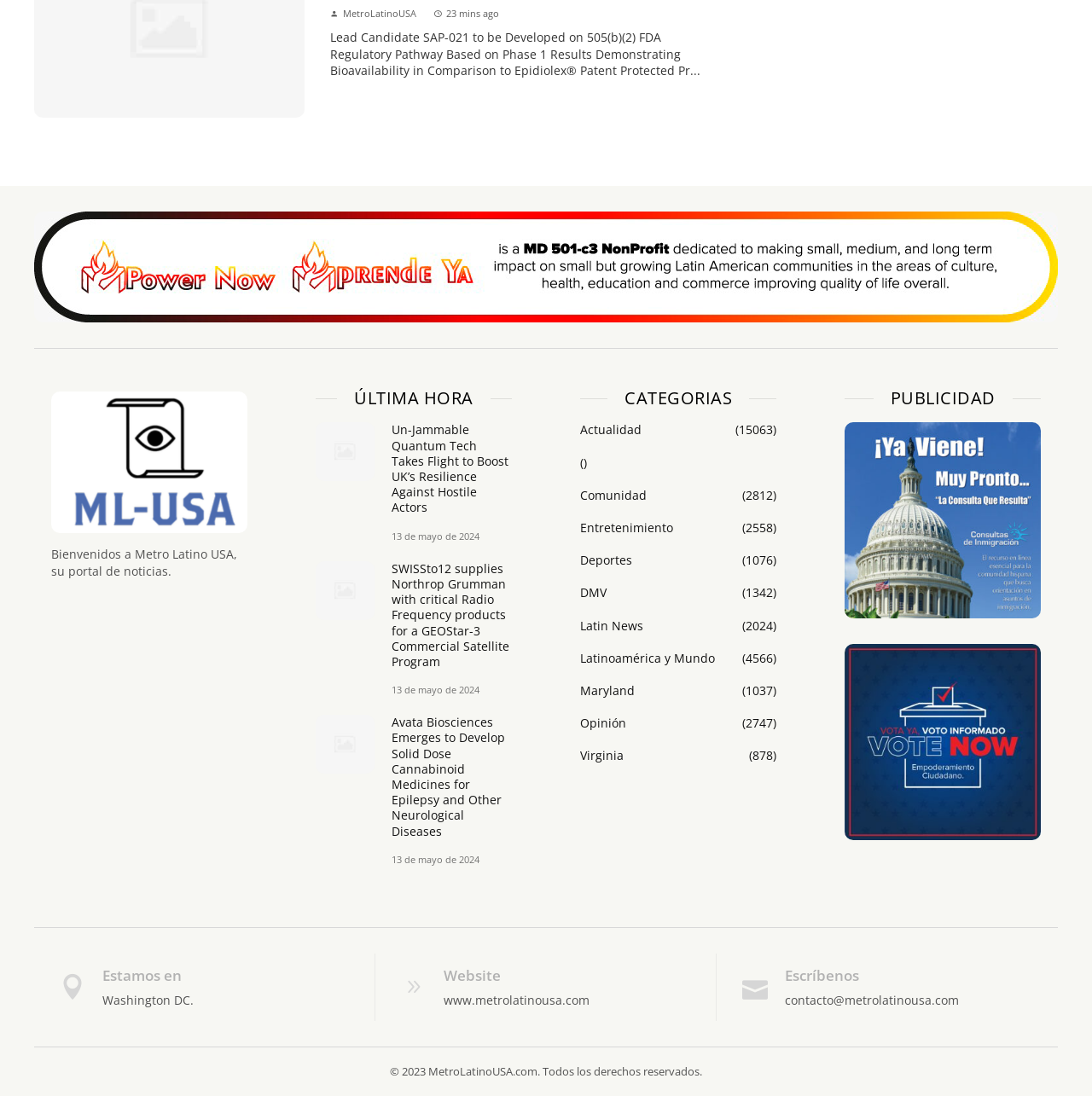Locate the bounding box coordinates of the region to be clicked to comply with the following instruction: "Browse the 'CATEGORIAS' section". The coordinates must be four float numbers between 0 and 1, in the form [left, top, right, bottom].

[0.531, 0.358, 0.711, 0.37]